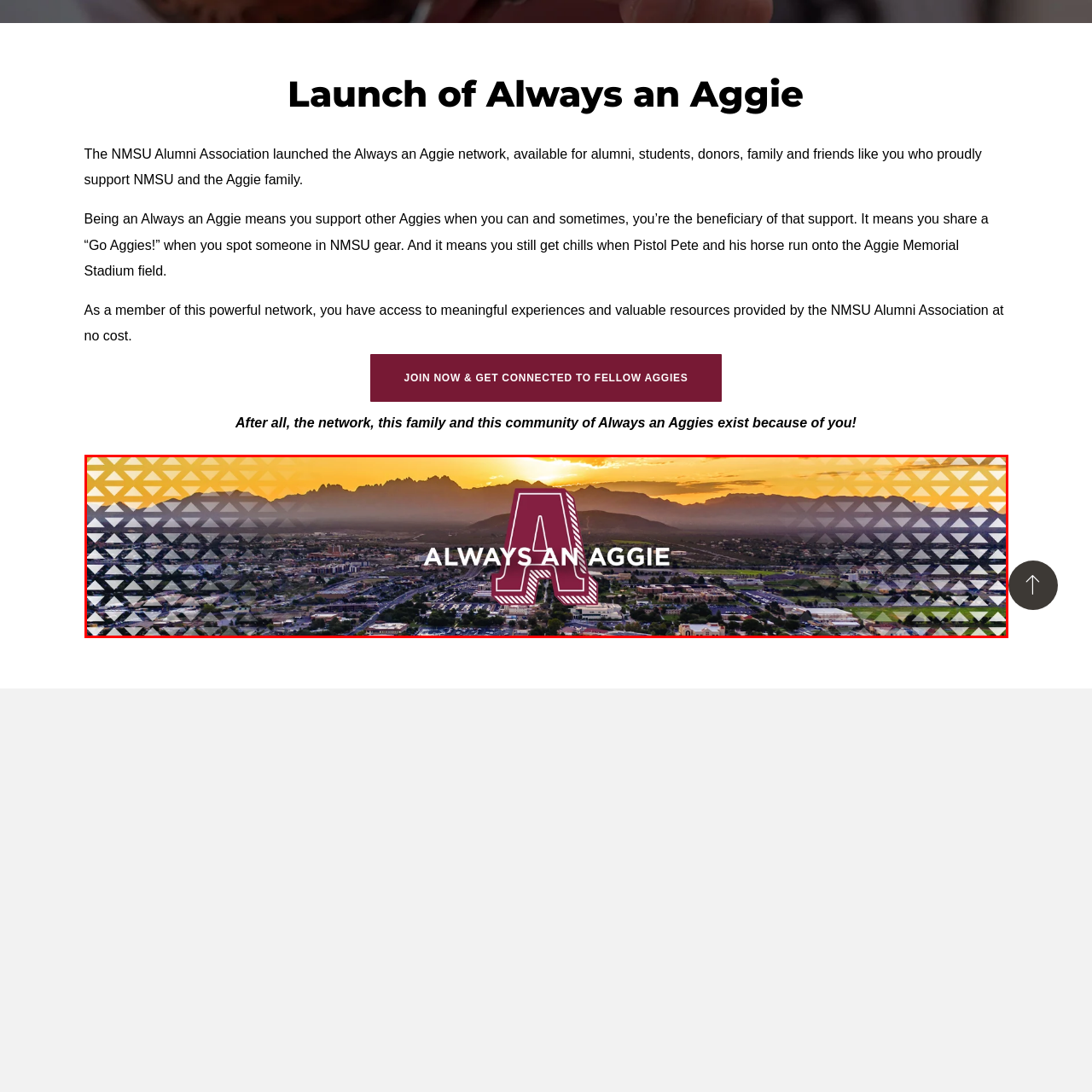Refer to the image enclosed in the red bounding box, then answer the following question in a single word or phrase: What is the landscape visible behind the text?

New Mexico landscape